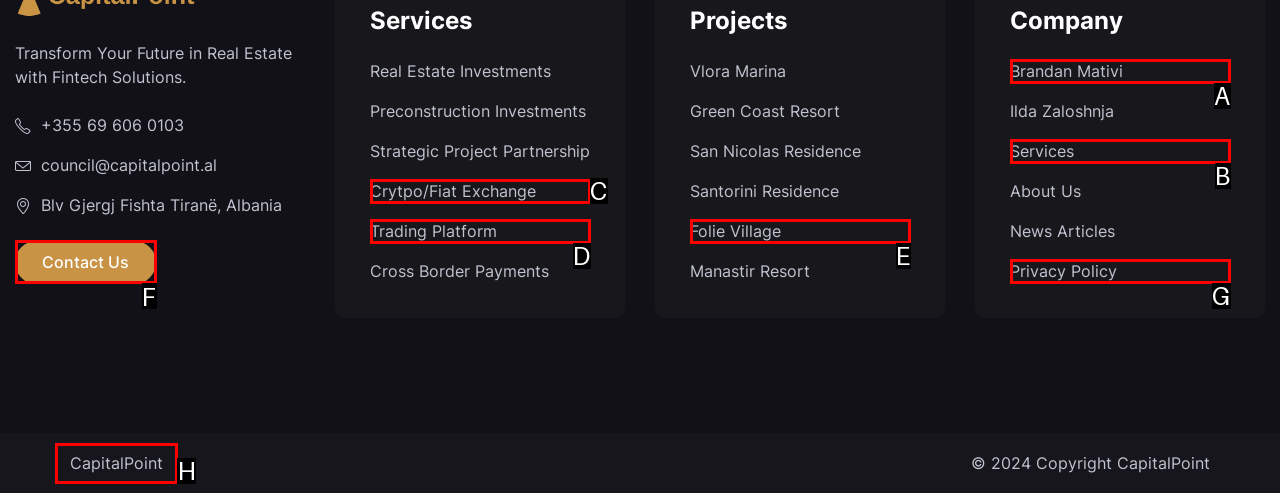Point out the HTML element I should click to achieve the following: Visit CapitalPoint homepage Reply with the letter of the selected element.

H